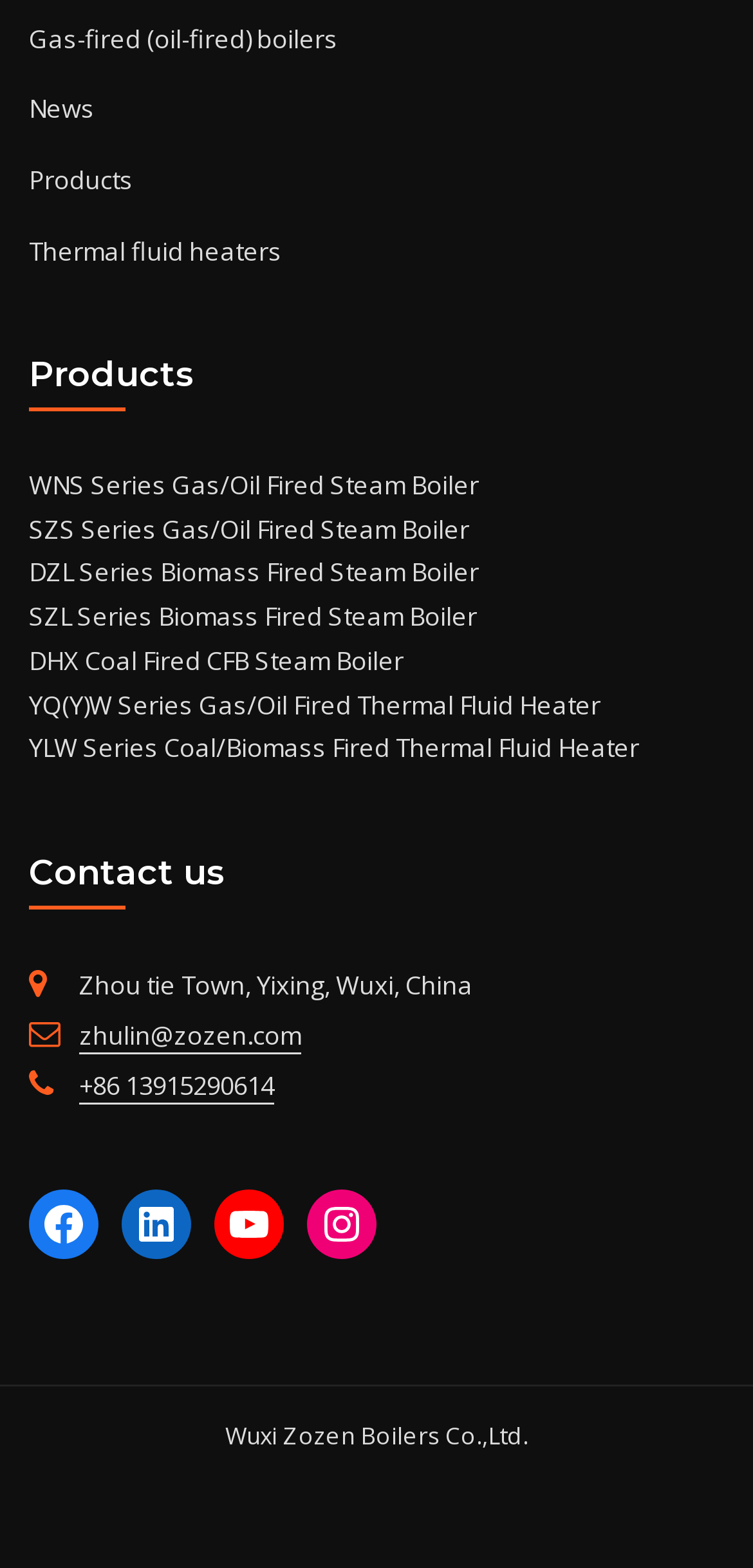Based on the provided description, "Gas-fired (oil-fired) boilers", find the bounding box of the corresponding UI element in the screenshot.

[0.038, 0.013, 0.449, 0.035]